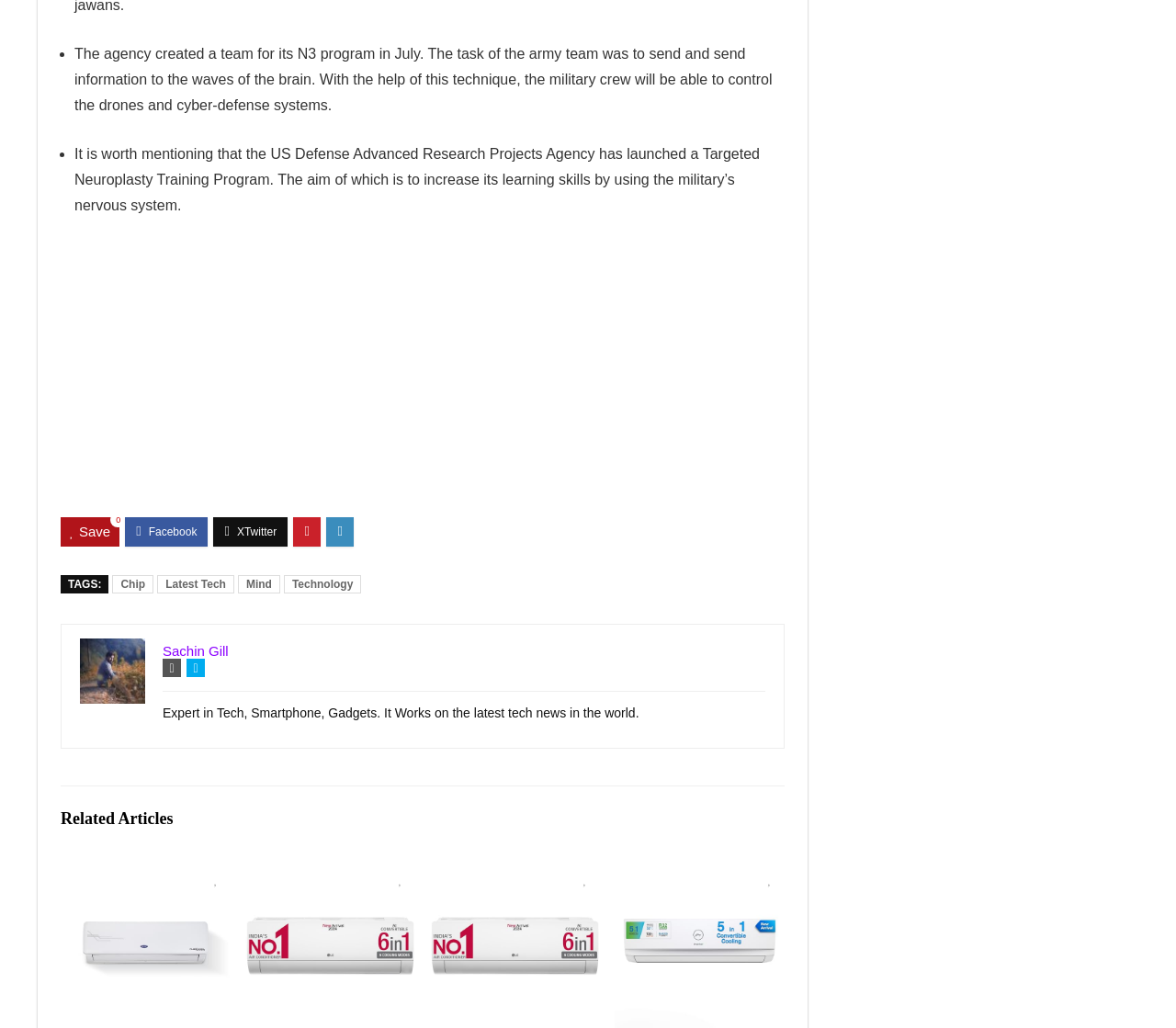What is the price of the air conditioner in the third article? Based on the image, give a response in one word or a short phrase.

Rs. 39,990